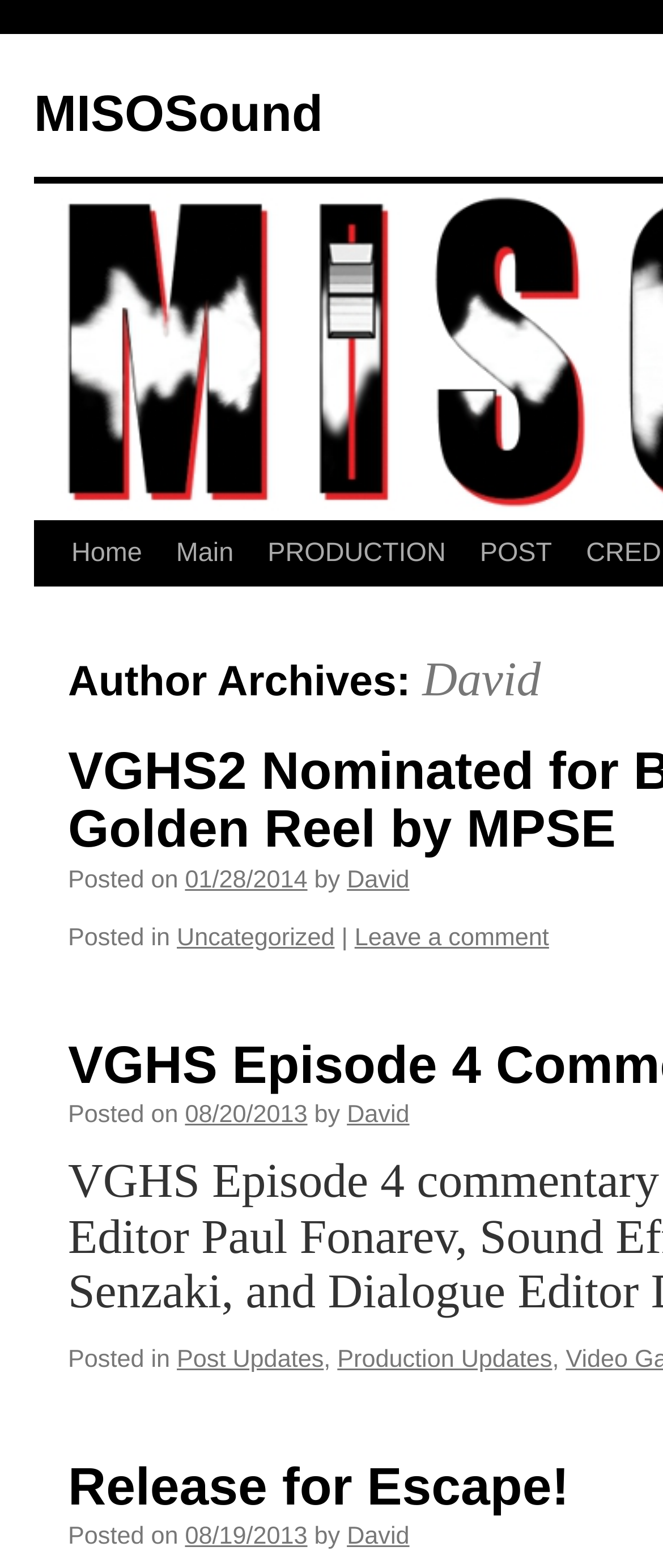Could you determine the bounding box coordinates of the clickable element to complete the instruction: "Learn about Sustainability"? Provide the coordinates as four float numbers between 0 and 1, i.e., [left, top, right, bottom].

None